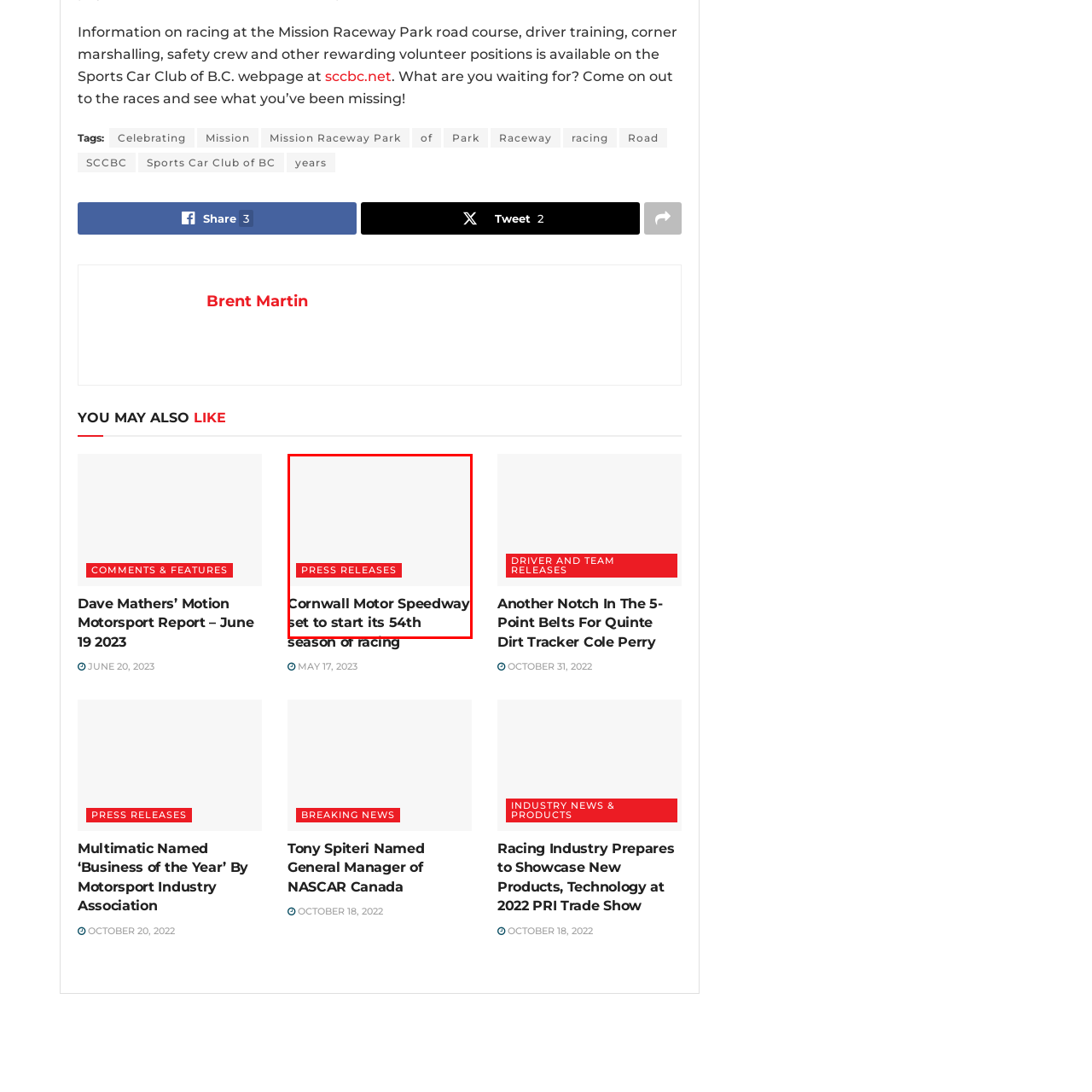Elaborate on the visual details of the image contained within the red boundary.

The image features an announcement regarding the Cornwall Motor Speedway, which is set to begin its 54th season of racing. The announcement highlights the excitement and anticipation surrounding the upcoming events at the speedway. Below the title, there is a prominent section labeled "PRESS RELEASES," indicating that further official communications and updates will be available, possibly detailing the season's schedule, events, and any noteworthy changes or highlights. This is a significant milestone for the speedway, emphasizing its long-standing presence in the motorsport community.